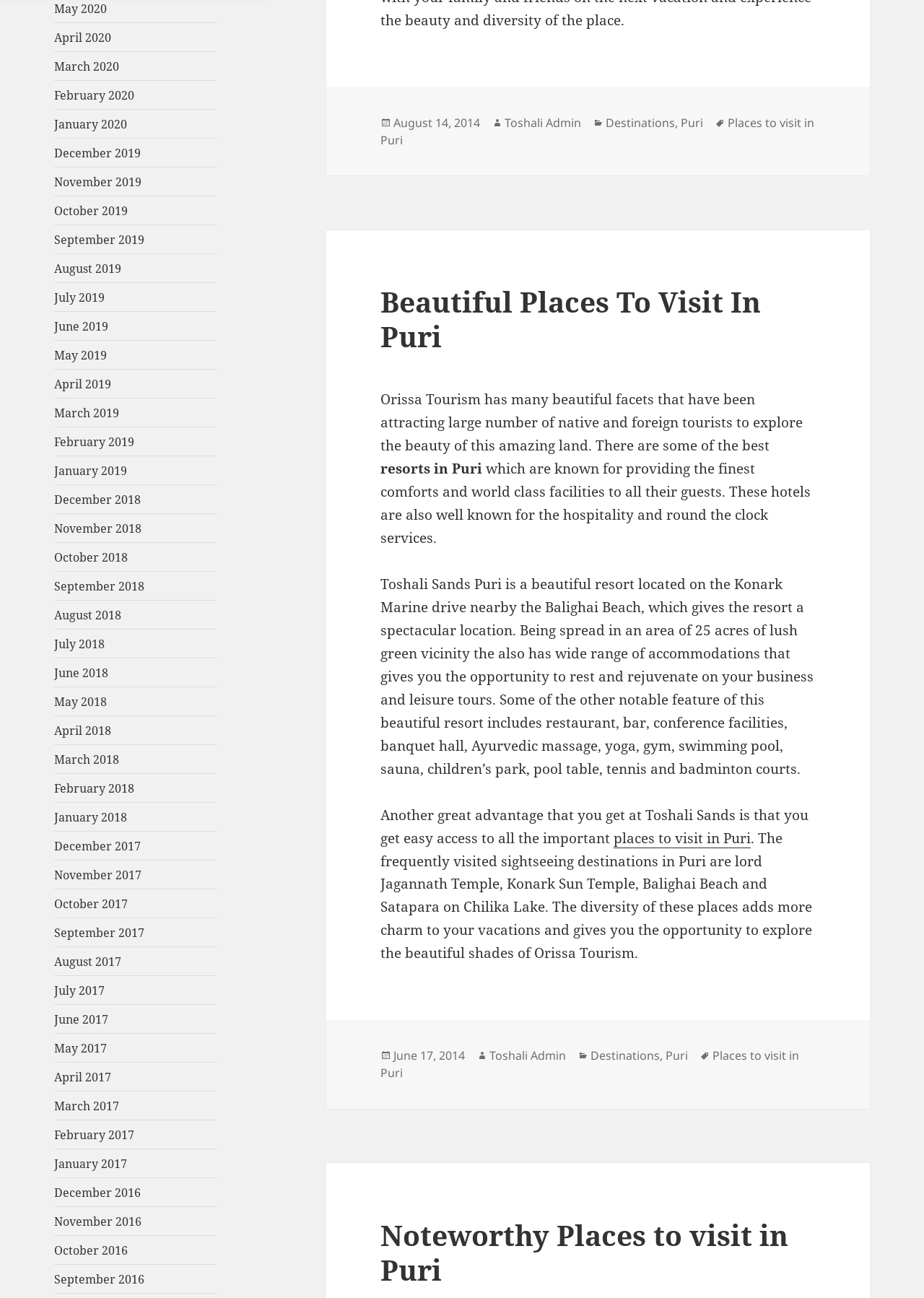Determine the bounding box coordinates for the clickable element to execute this instruction: "Read the article about Beautiful Places To Visit In Puri". Provide the coordinates as four float numbers between 0 and 1, i.e., [left, top, right, bottom].

[0.353, 0.177, 0.941, 0.854]